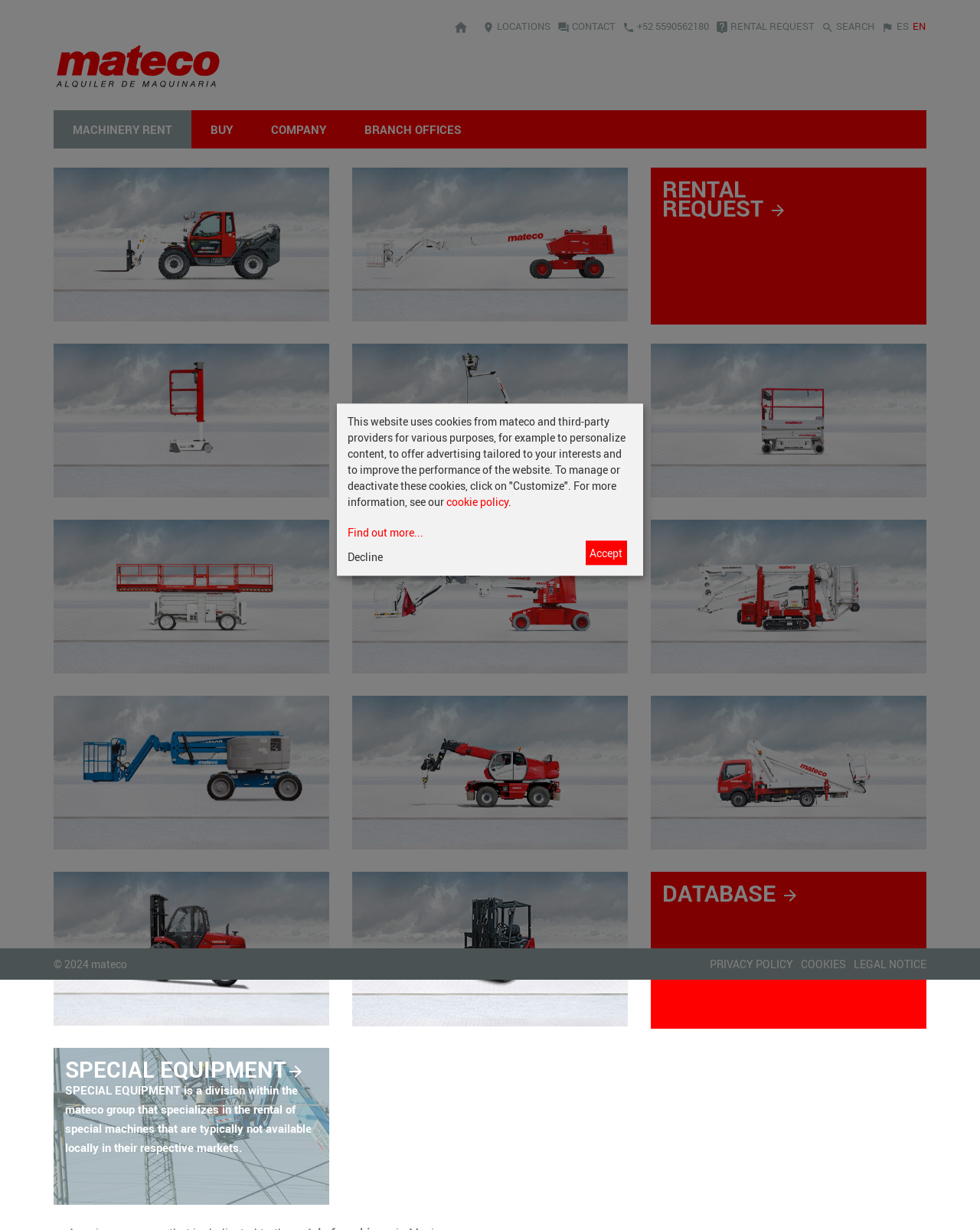Respond with a single word or phrase:
What is the advantage of electric articulated lifts?

Silent and compact